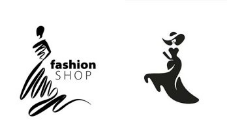How many silhouettes are present in the logo?
Refer to the image and answer the question using a single word or phrase.

Two